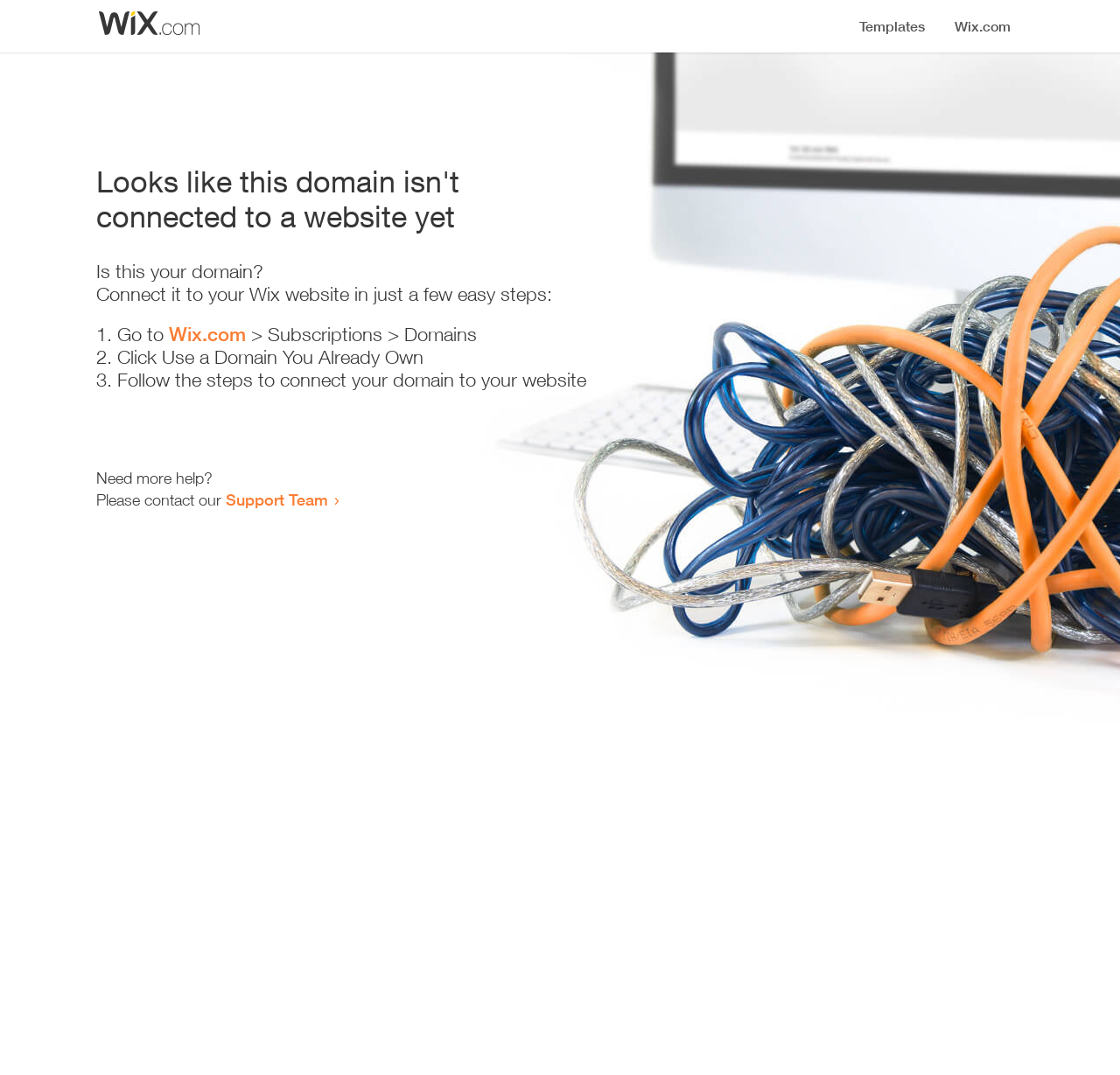Who to contact for more help?
Based on the visual information, provide a detailed and comprehensive answer.

The webpage suggests contacting the Support Team for more help, as indicated by the link 'Support Team'.